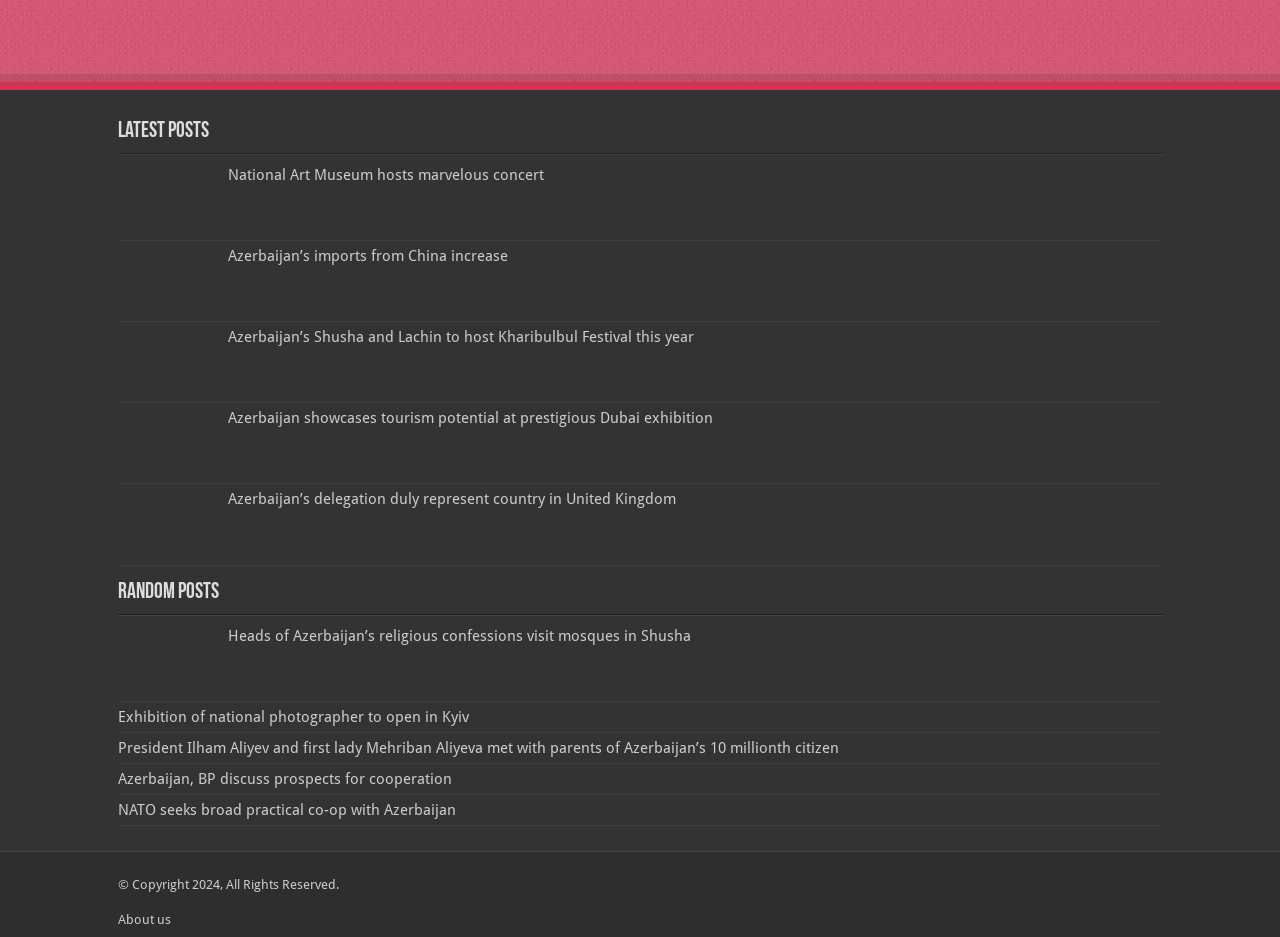How many sections are on the page?
Please answer the question as detailed as possible based on the image.

I looked at the headings on the page and determined that there are two sections: 'Latest Posts' and 'Random Posts'.